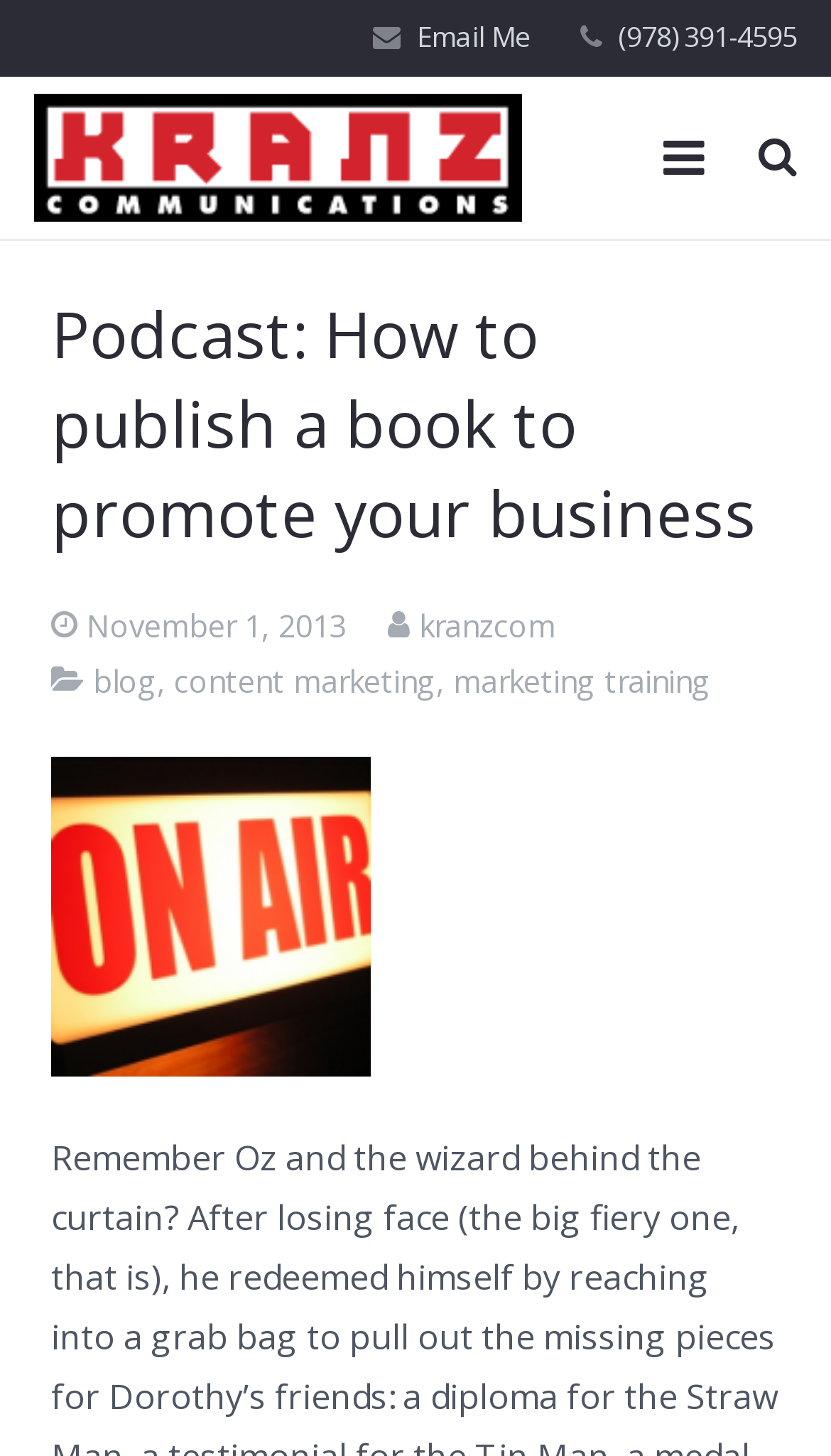Describe all significant elements and features of the webpage.

This webpage is about a podcast focused on publishing a book to promote one's business. At the top, there are two contact links: "Email Me" and a phone number "(978) 391-4595", positioned side by side. Below them, there are two social media links, represented by icons, situated on the left and right sides of the page. 

On the left side, there is a navigation menu consisting of six links: "Kranz on Content", "Writing That Works", "Speaking / Training", "Free Stuff", "Who Is Jonathan", each accompanied by an icon. 

The main content of the page is an article section, which takes up most of the page. It starts with a heading that matches the title of the podcast. Below the heading, there is a timestamp indicating that the podcast was published on November 1, 2013. 

Underneath the timestamp, there are three links: "kranzcom", "blog", and two keywords "content marketing" and "marketing training", separated by commas. 

Finally, there is an image situated at the bottom of the article section, taking up about half of the page's width.